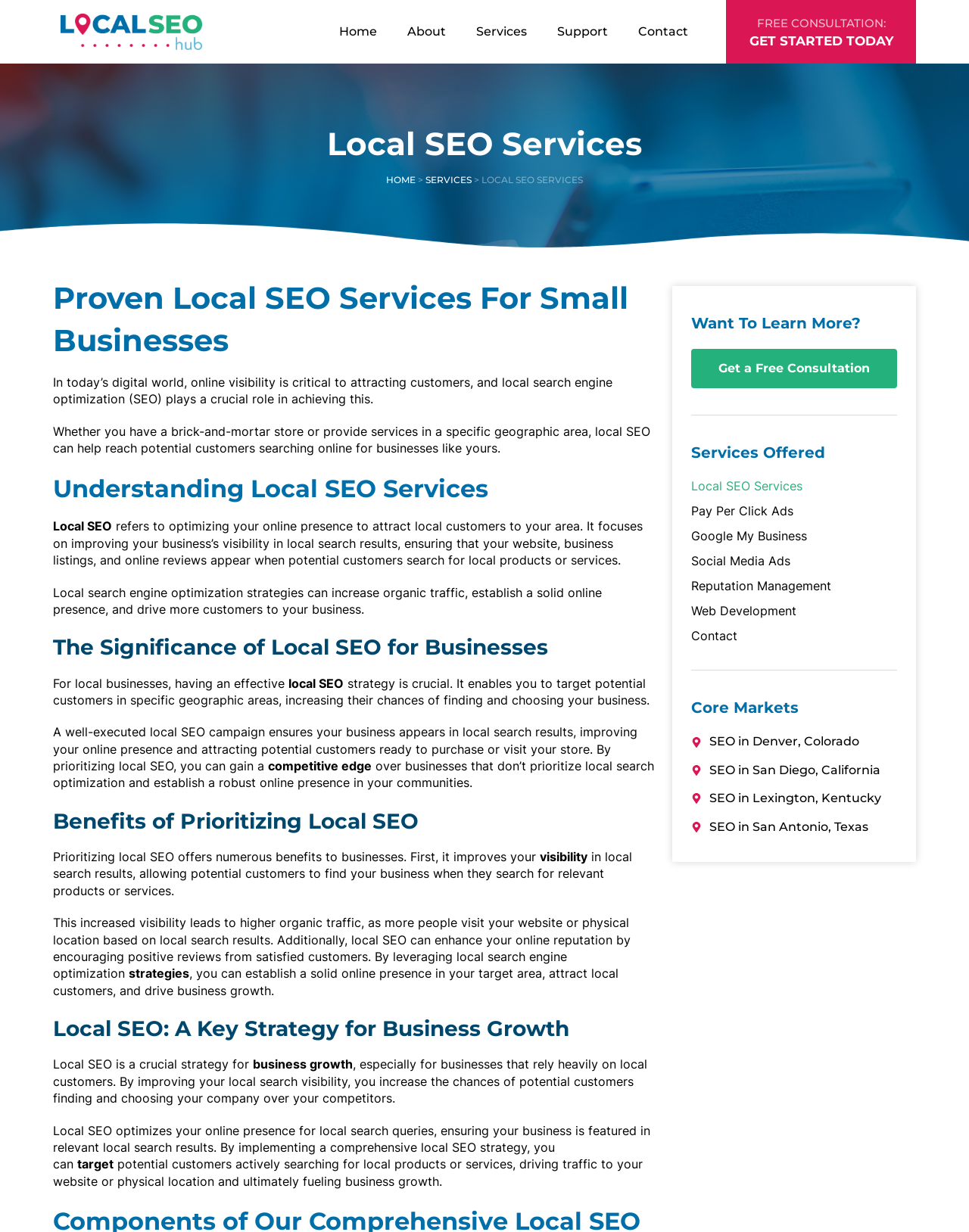Pinpoint the bounding box coordinates of the clickable element to carry out the following instruction: "Explore services offered."

[0.713, 0.36, 0.852, 0.375]